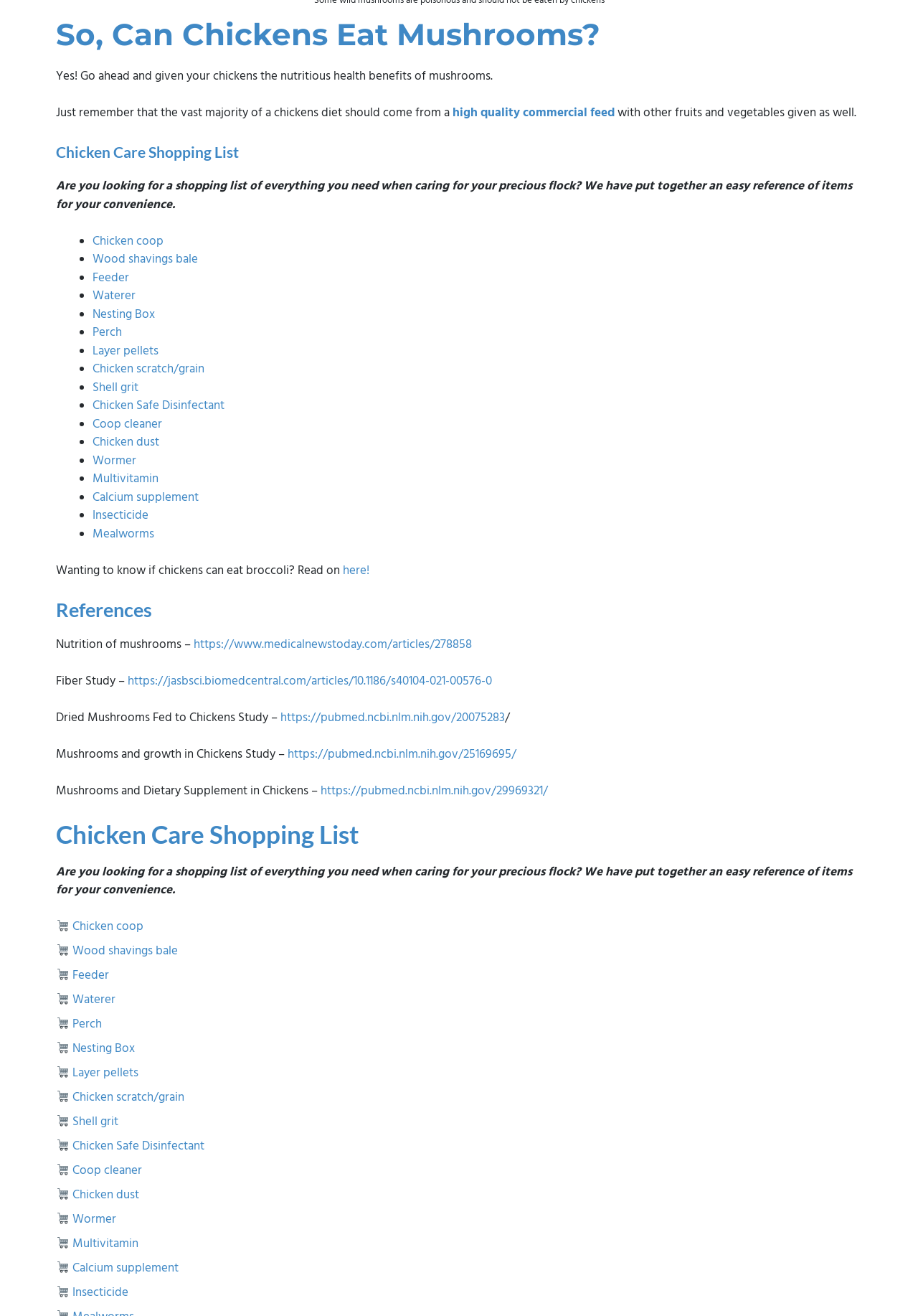Identify the bounding box coordinates of the element that should be clicked to fulfill this task: "Read more about 'Chicken Care Shopping List'". The coordinates should be provided as four float numbers between 0 and 1, i.e., [left, top, right, bottom].

[0.061, 0.107, 0.939, 0.124]